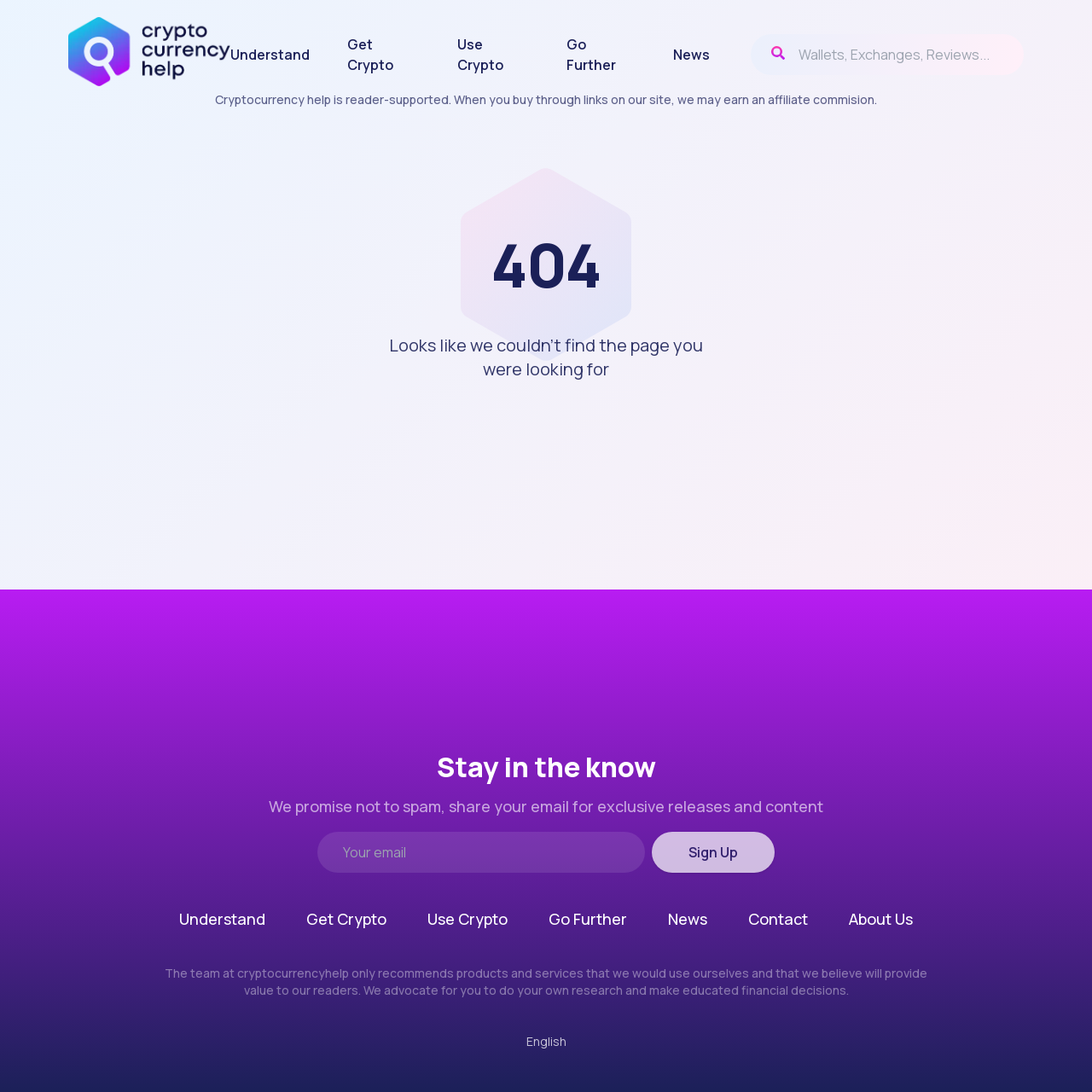Identify the bounding box coordinates of the region that needs to be clicked to carry out this instruction: "Click Cryptocurrency Help Logo". Provide these coordinates as four float numbers ranging from 0 to 1, i.e., [left, top, right, bottom].

[0.062, 0.016, 0.211, 0.084]